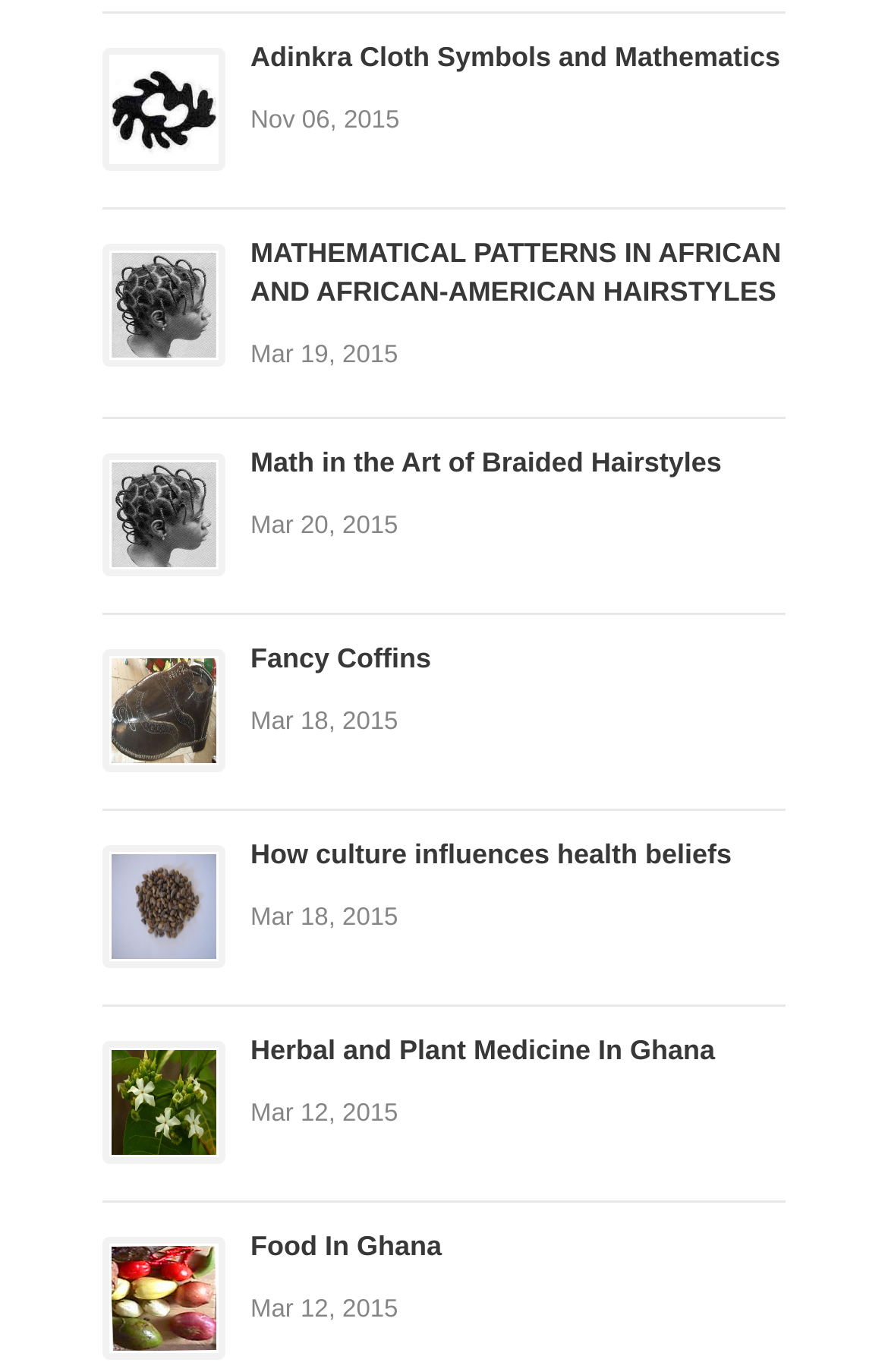Provide a brief response to the question below using a single word or phrase: 
What is the topic of the last link?

Food In Ghana